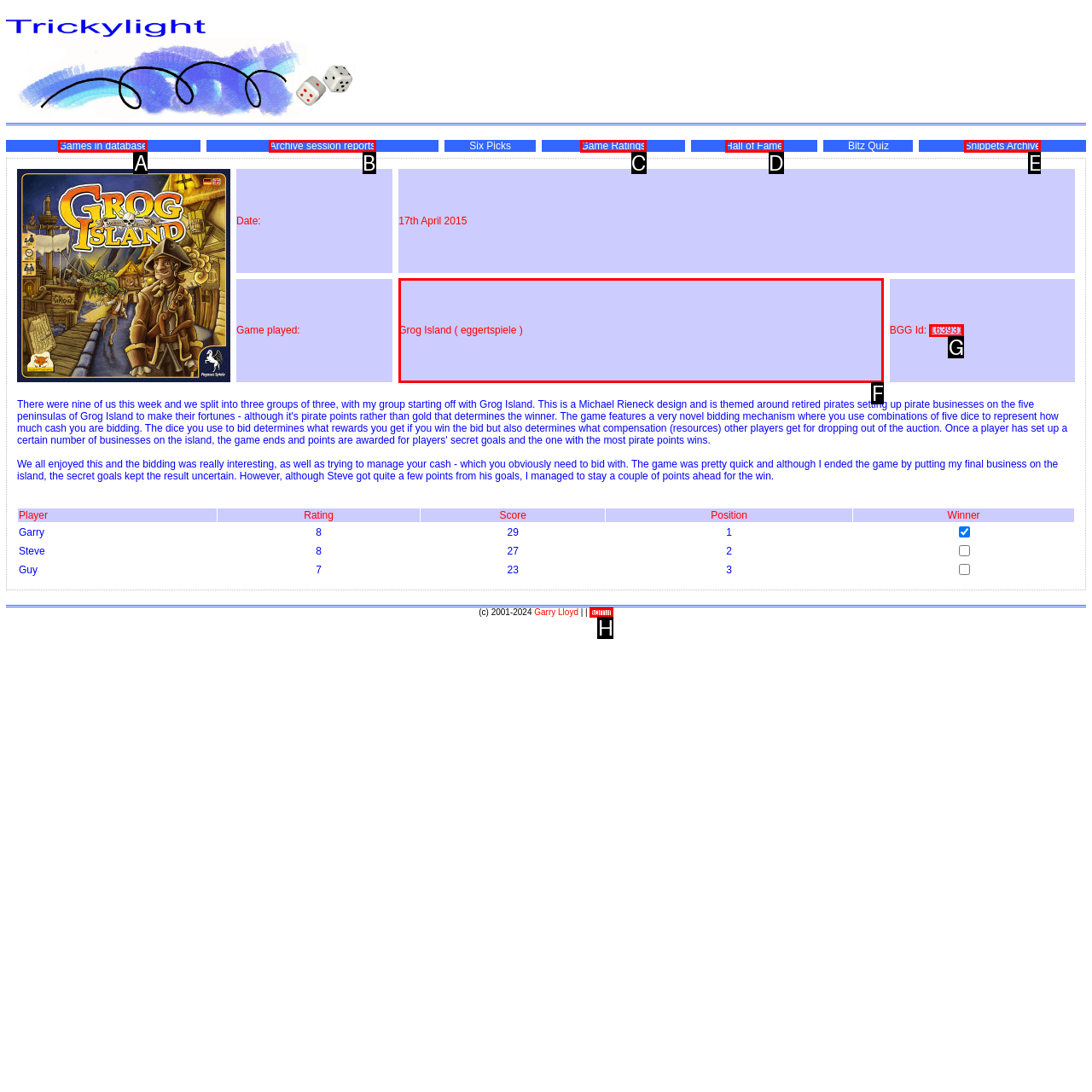Select the correct UI element to complete the task: View session report for Grog Island
Please provide the letter of the chosen option.

F